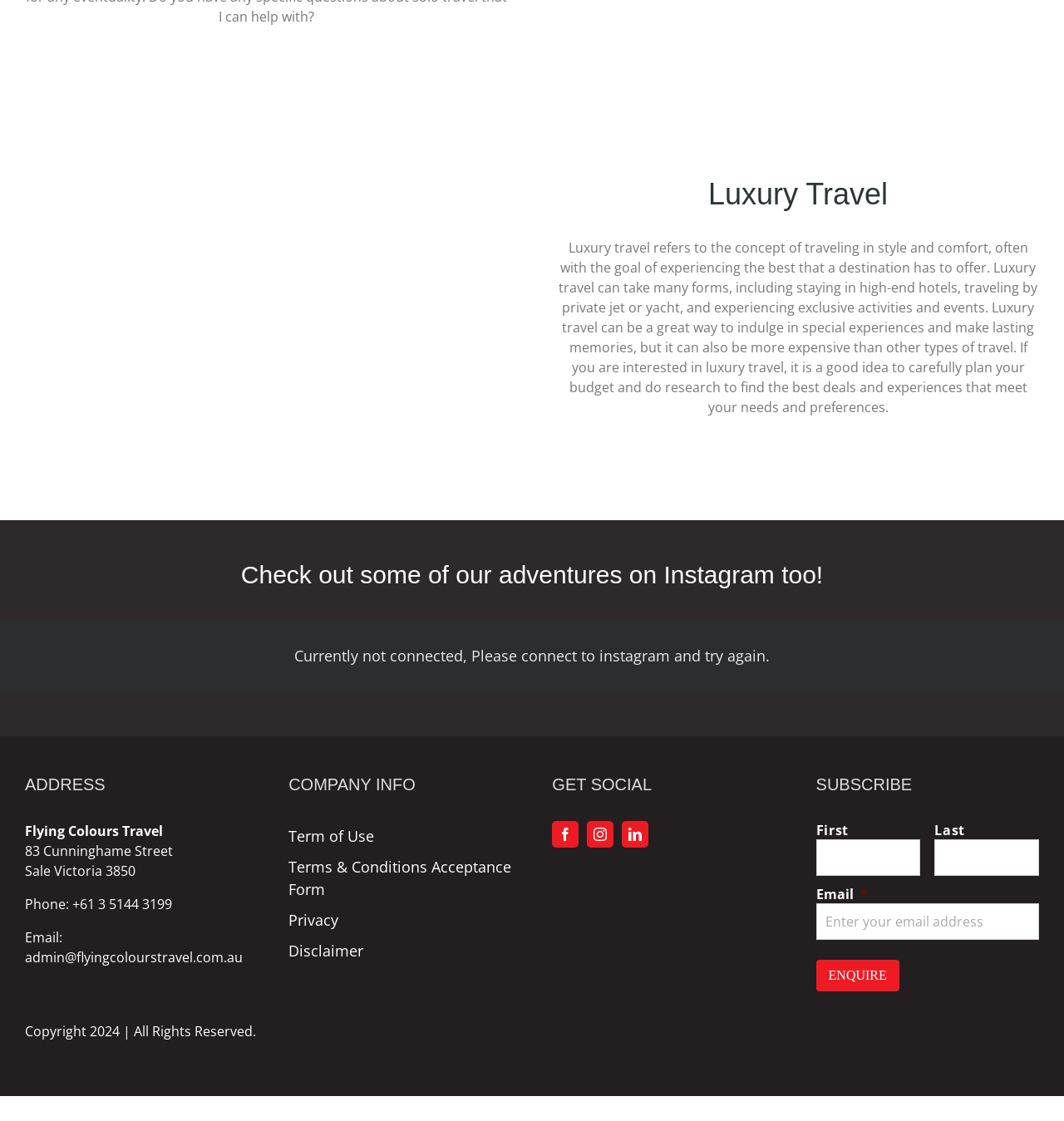Respond to the question below with a single word or phrase: What is the purpose of the 'ENQUIRE' button?

To send an enquiry